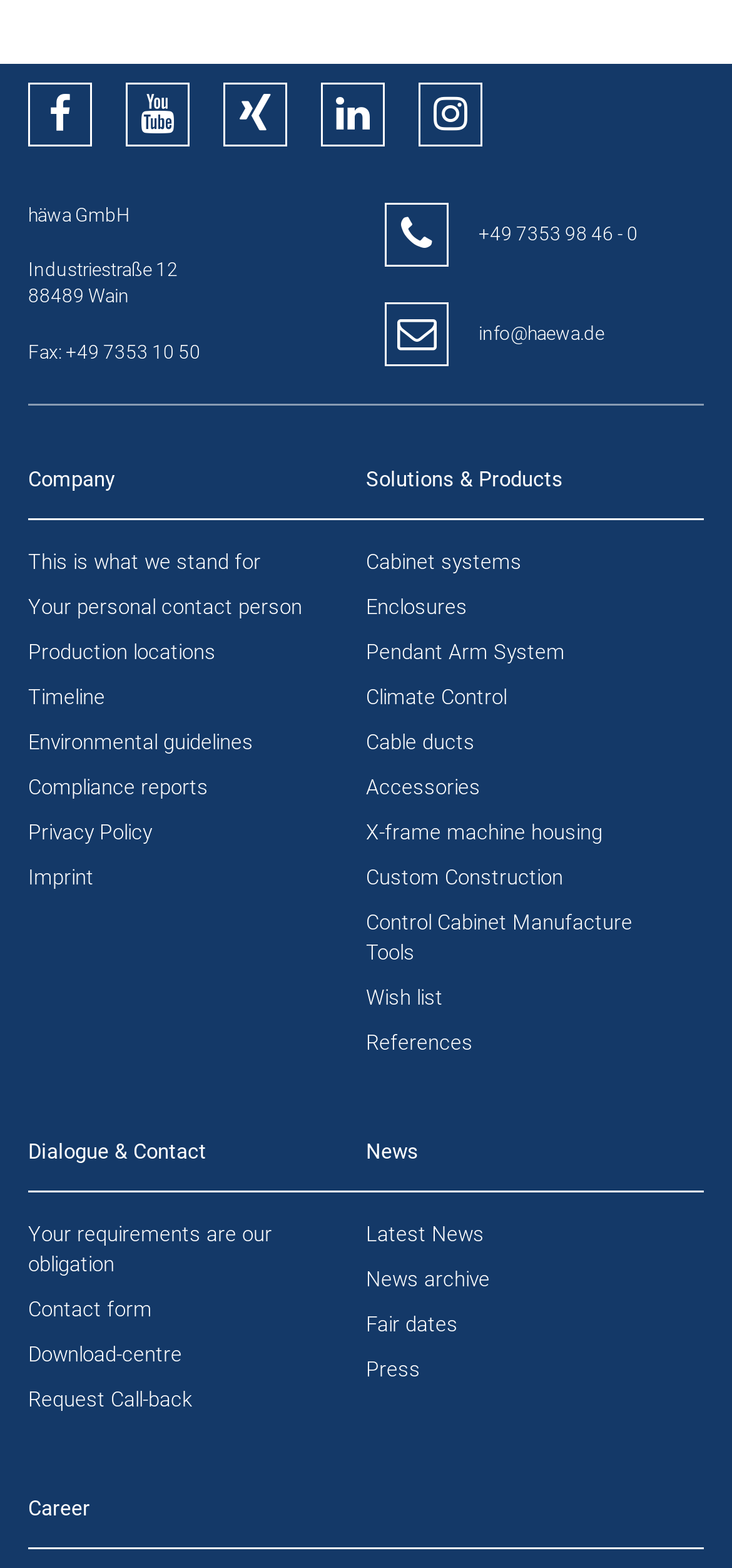Find the bounding box coordinates of the clickable element required to execute the following instruction: "Click on Land Broker Co-Op". Provide the coordinates as four float numbers between 0 and 1, i.e., [left, top, right, bottom].

None